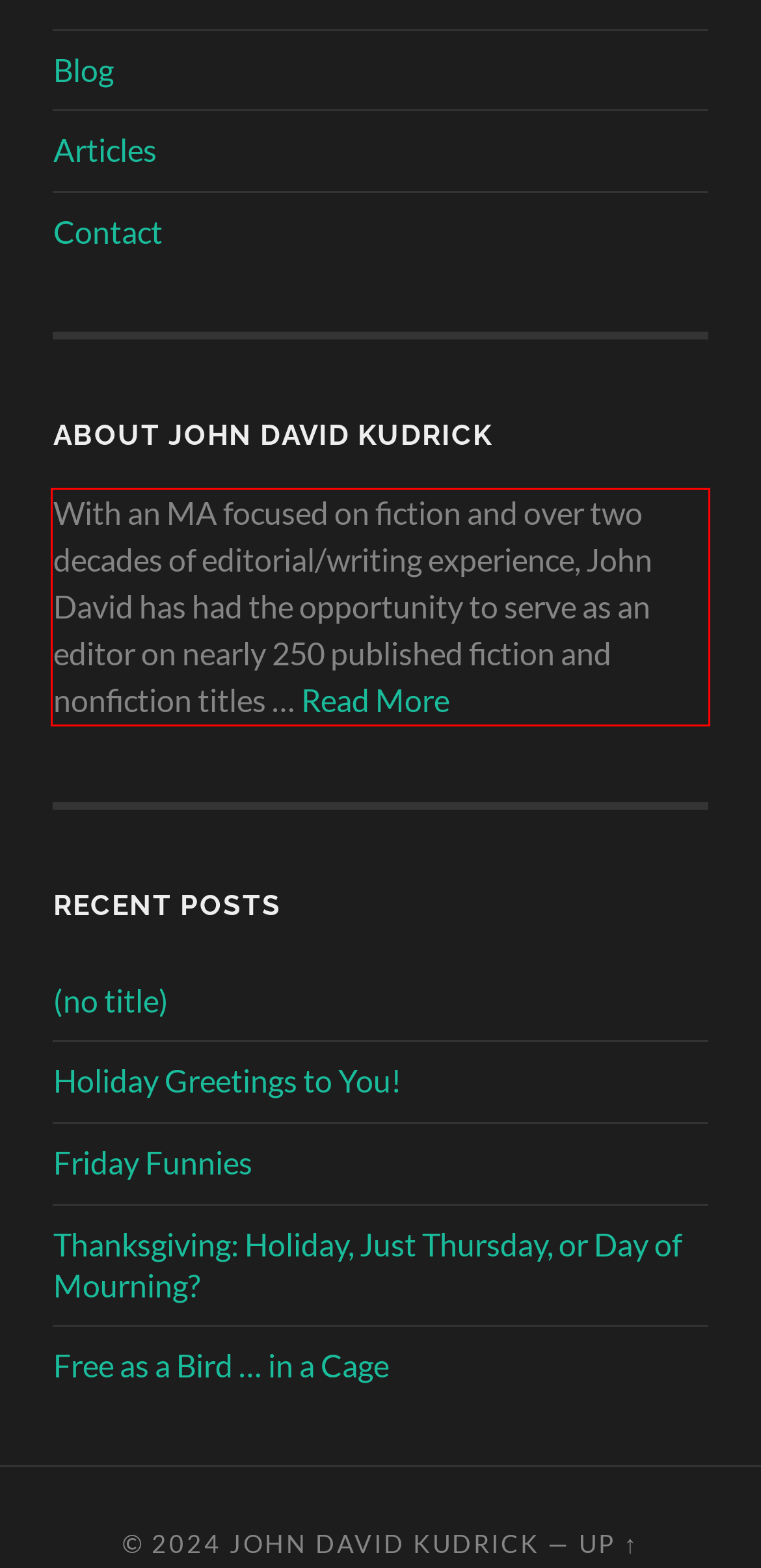Observe the screenshot of the webpage, locate the red bounding box, and extract the text content within it.

With an MA focused on fiction and over two decades of editorial/writing experience, John David has had the opportunity to serve as an editor on nearly 250 published fiction and nonfiction titles … Read More